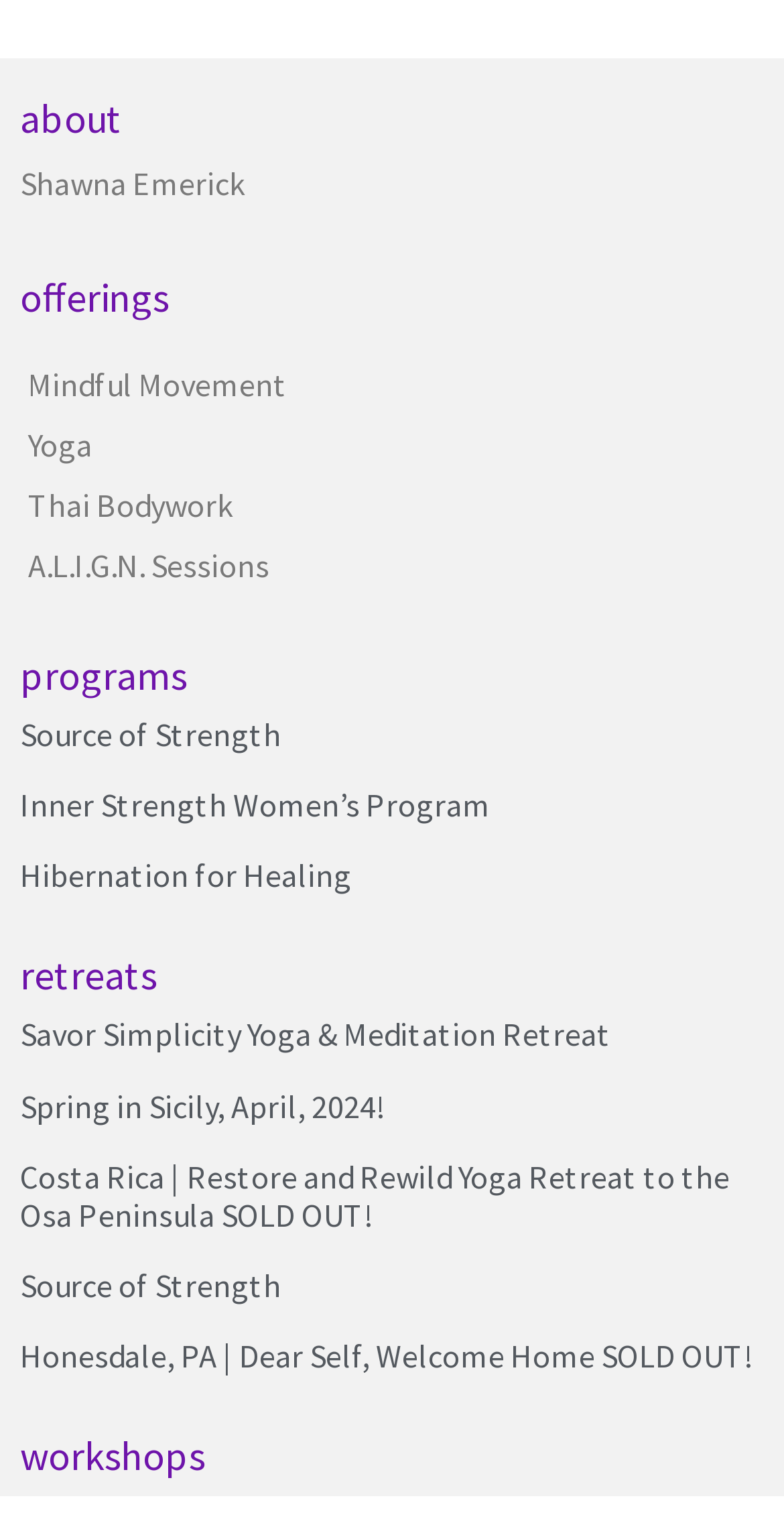Determine the bounding box coordinates of the clickable element necessary to fulfill the instruction: "learn more about the 'Savor Simplicity Yoga & Meditation Retreat'". Provide the coordinates as four float numbers within the 0 to 1 range, i.e., [left, top, right, bottom].

[0.026, 0.664, 0.779, 0.691]